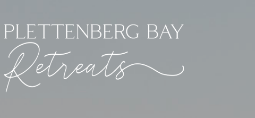What is the focus of the retreat?
Provide a detailed and extensive answer to the question.

The caption suggests that the retreat focuses on peaceful retreats that promote wellness and relaxation, which is evident from the tranquil nature of Plettenberg Bay and the emphasis on fostering health, wealth, and fulfilling relationships.